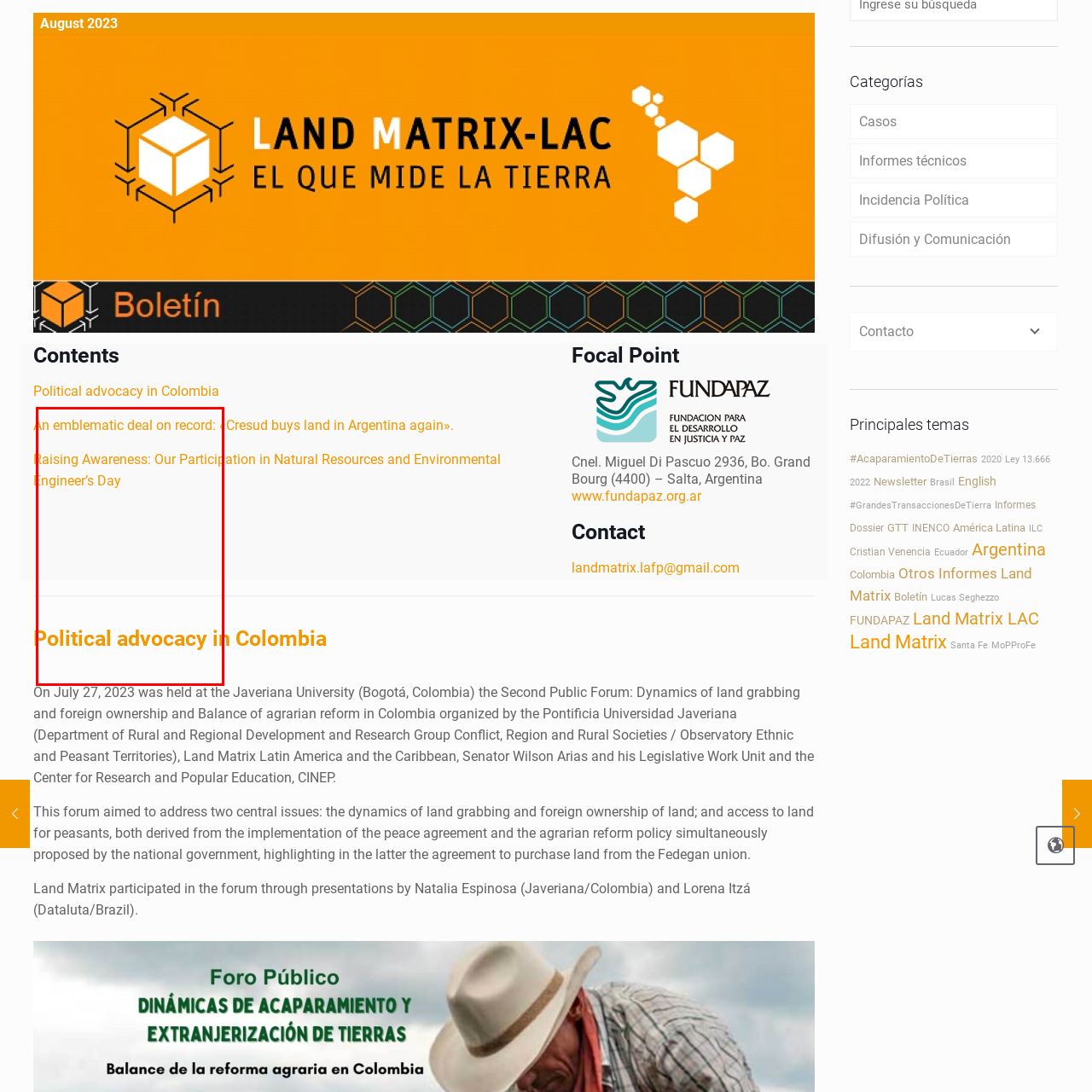Offer a detailed explanation of the scene within the red bounding box.

The image appears to be part of a newsletter or informational bulletin for August 2023, showcasing various topics related to political advocacy and awareness. The highlighted headings include "An emblematic deal on record: «Cresud buys land in Argentina again»" and "Raising Awareness: Our Participation in Natural Resources and Environmental Engineer’s Day," indicating a focus on significant events and initiatives. The section titled "Political advocacy in Colombia" suggests that this newsletter addresses important issues surrounding land ownership, agrarian reform, and their implications for local communities, especially in the context of recent forums and discussions in Colombia. The overall design emphasizes engagement with current social and political matters, aimed at raising awareness and fostering community involvement.